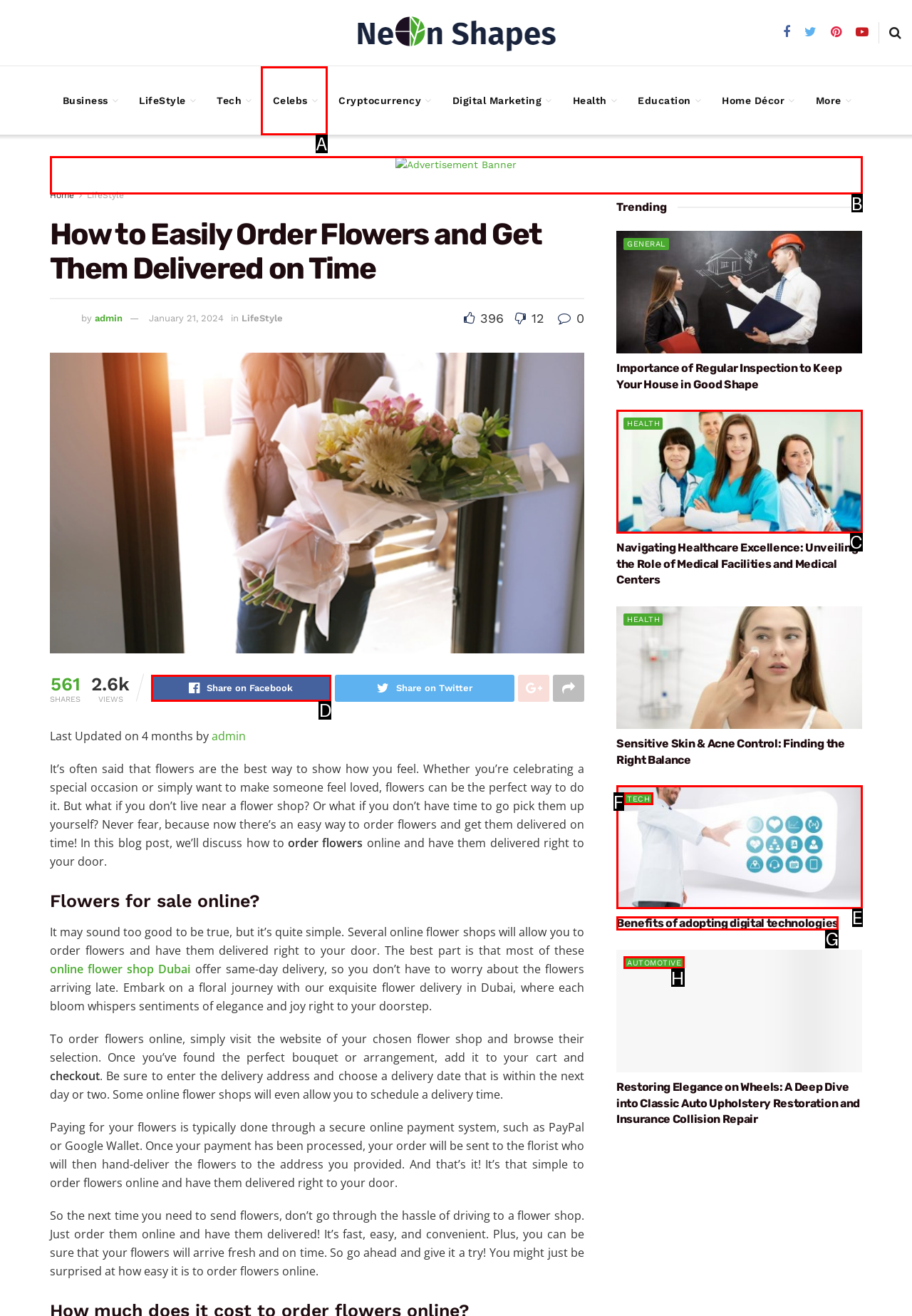Identify the letter of the UI element you need to select to accomplish the task: Share the post on Facebook.
Respond with the option's letter from the given choices directly.

D